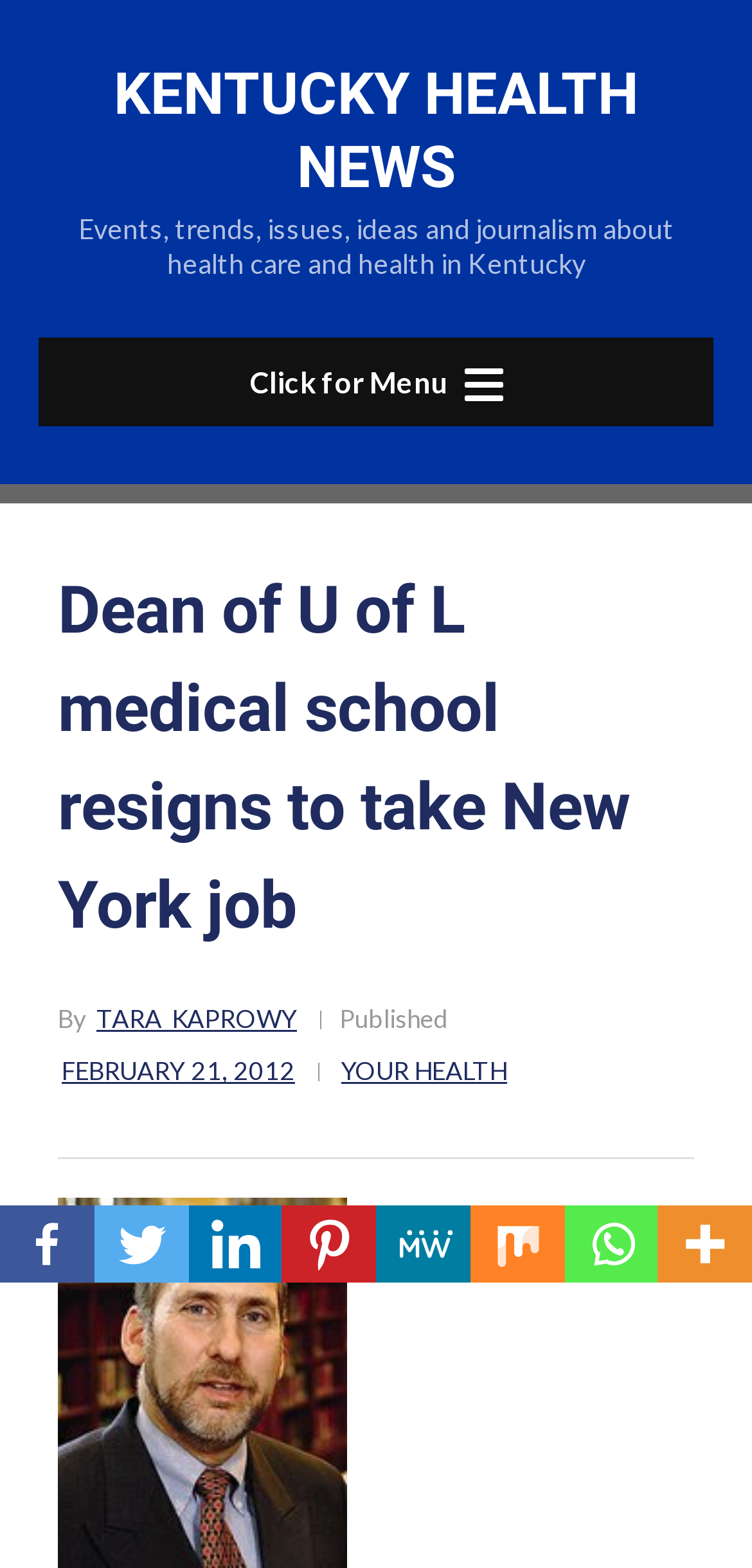Please respond in a single word or phrase: 
What is the category of the article?

YOUR HEALTH